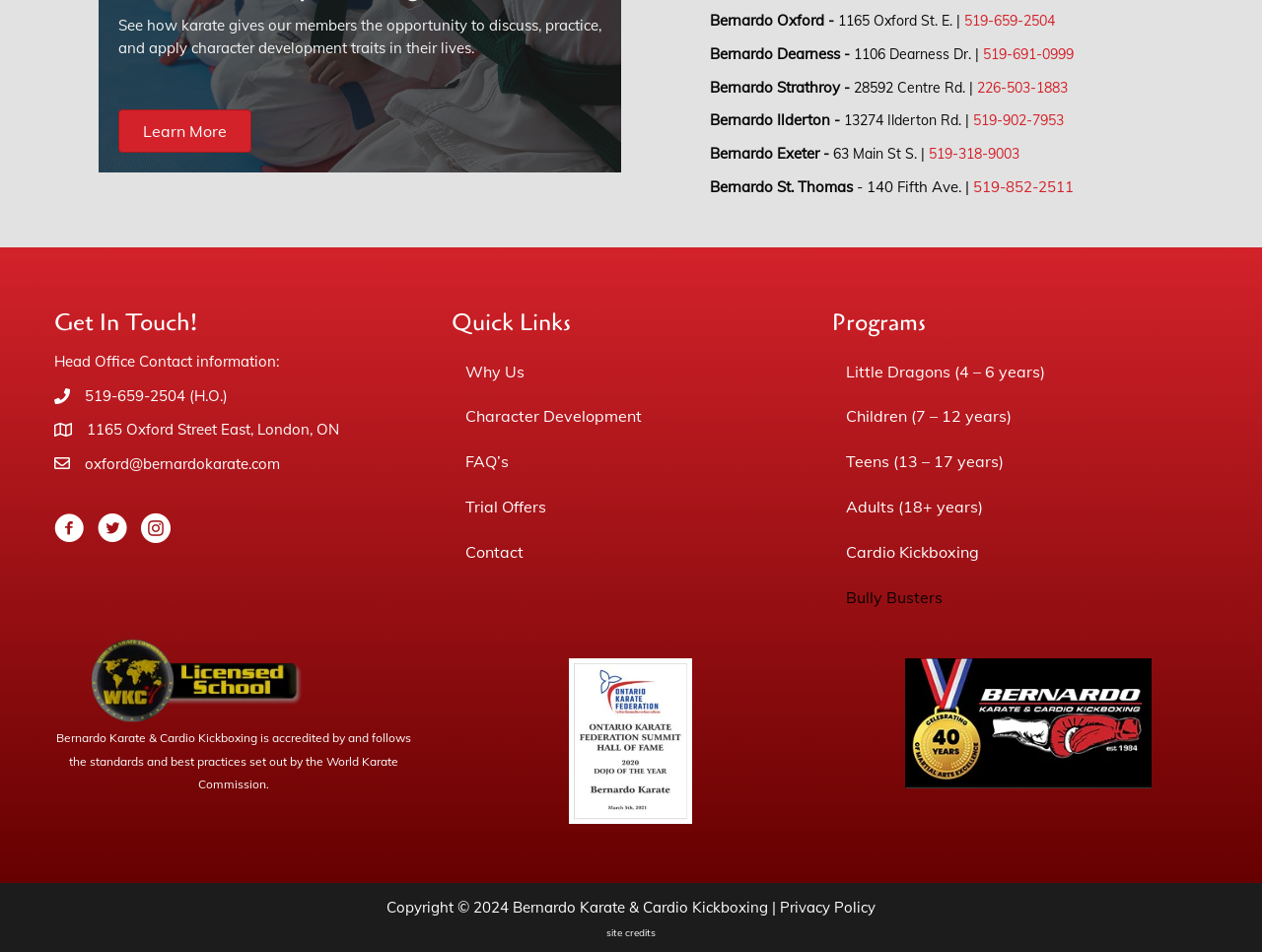How many years has Bernardo Karate been in operation?
Analyze the image and deliver a detailed answer to the question.

I saw the image with the text 'bernardo_40_year' which suggests that Bernardo Karate has been in operation for 40 years.